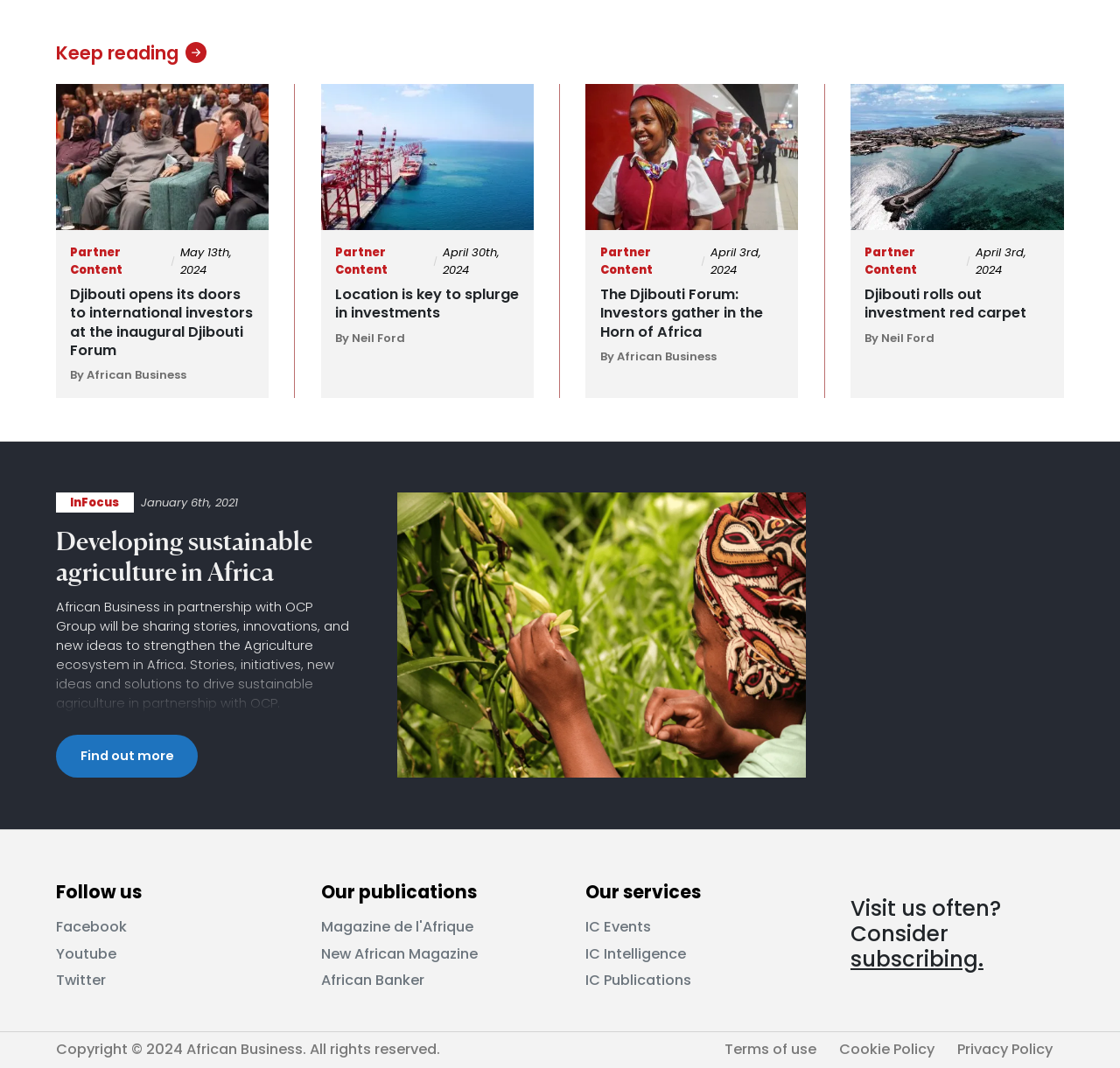Find the bounding box coordinates for the UI element whose description is: "Privacy Policy". The coordinates should be four float numbers between 0 and 1, in the format [left, top, right, bottom].

None